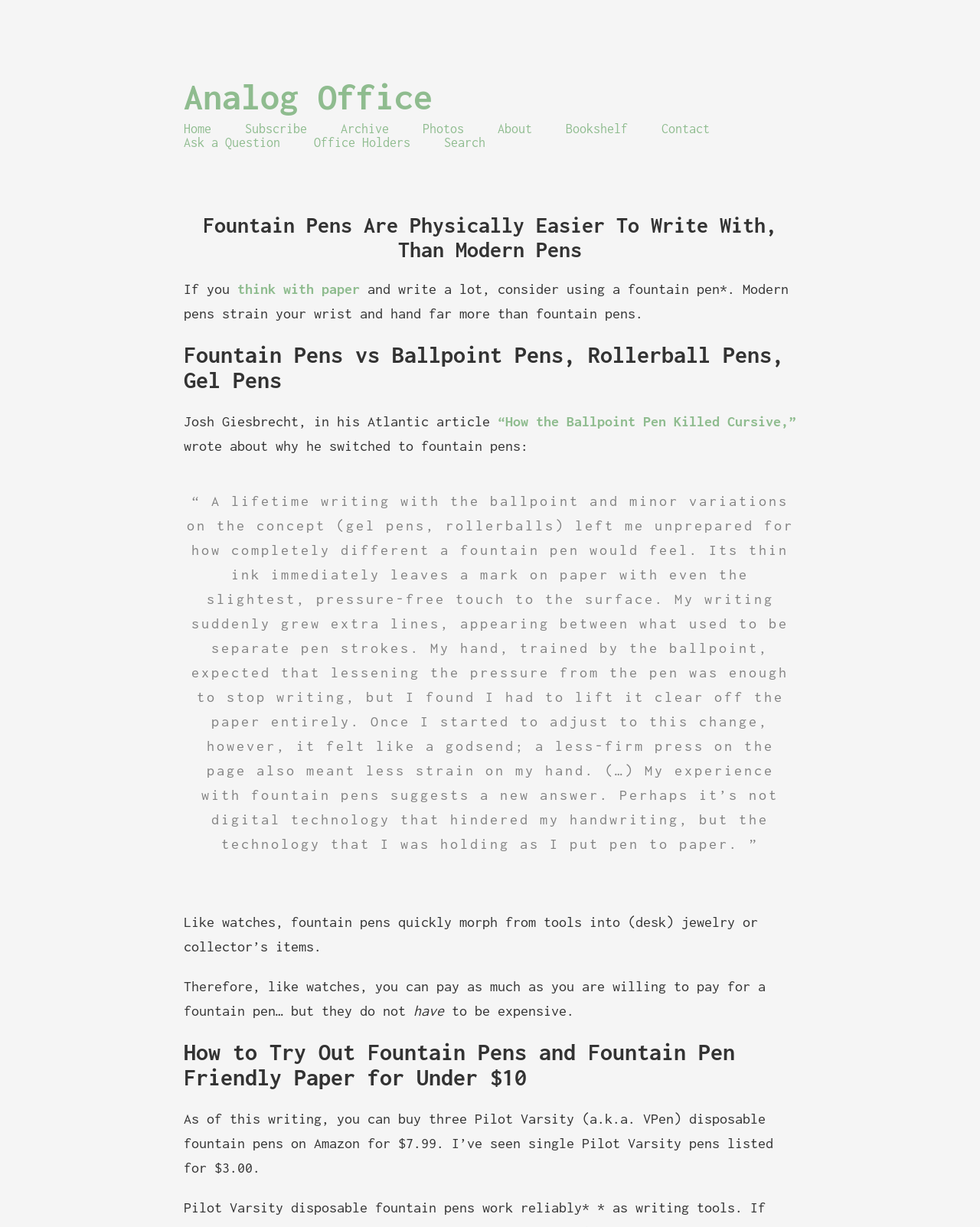What is the benefit of using fountain pens?
Please analyze the image and answer the question with as much detail as possible.

The webpage suggests that using fountain pens can reduce strain on the hand and wrist compared to modern pens, as they require less pressure to write.